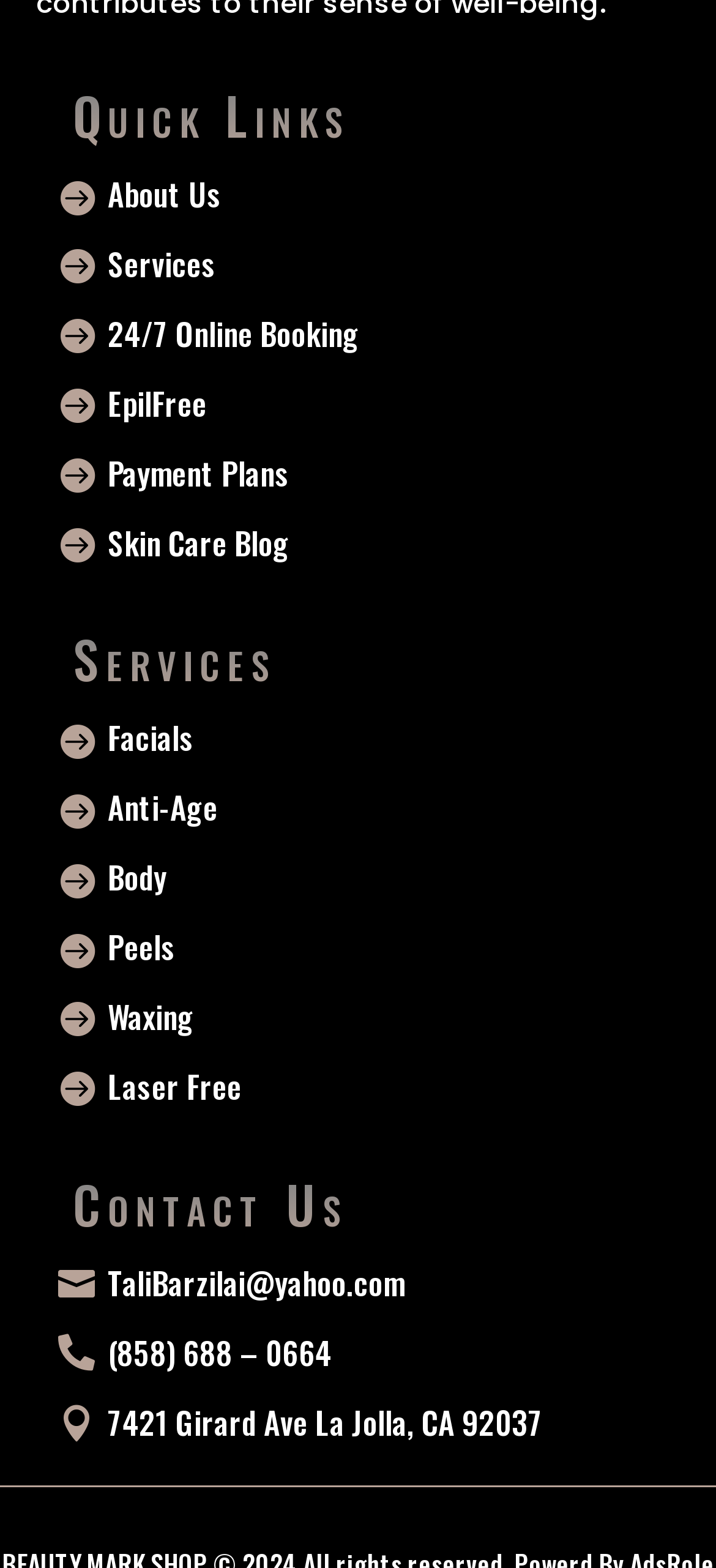Indicate the bounding box coordinates of the clickable region to achieve the following instruction: "View 24/7 Online Booking."

[0.076, 0.197, 0.501, 0.23]